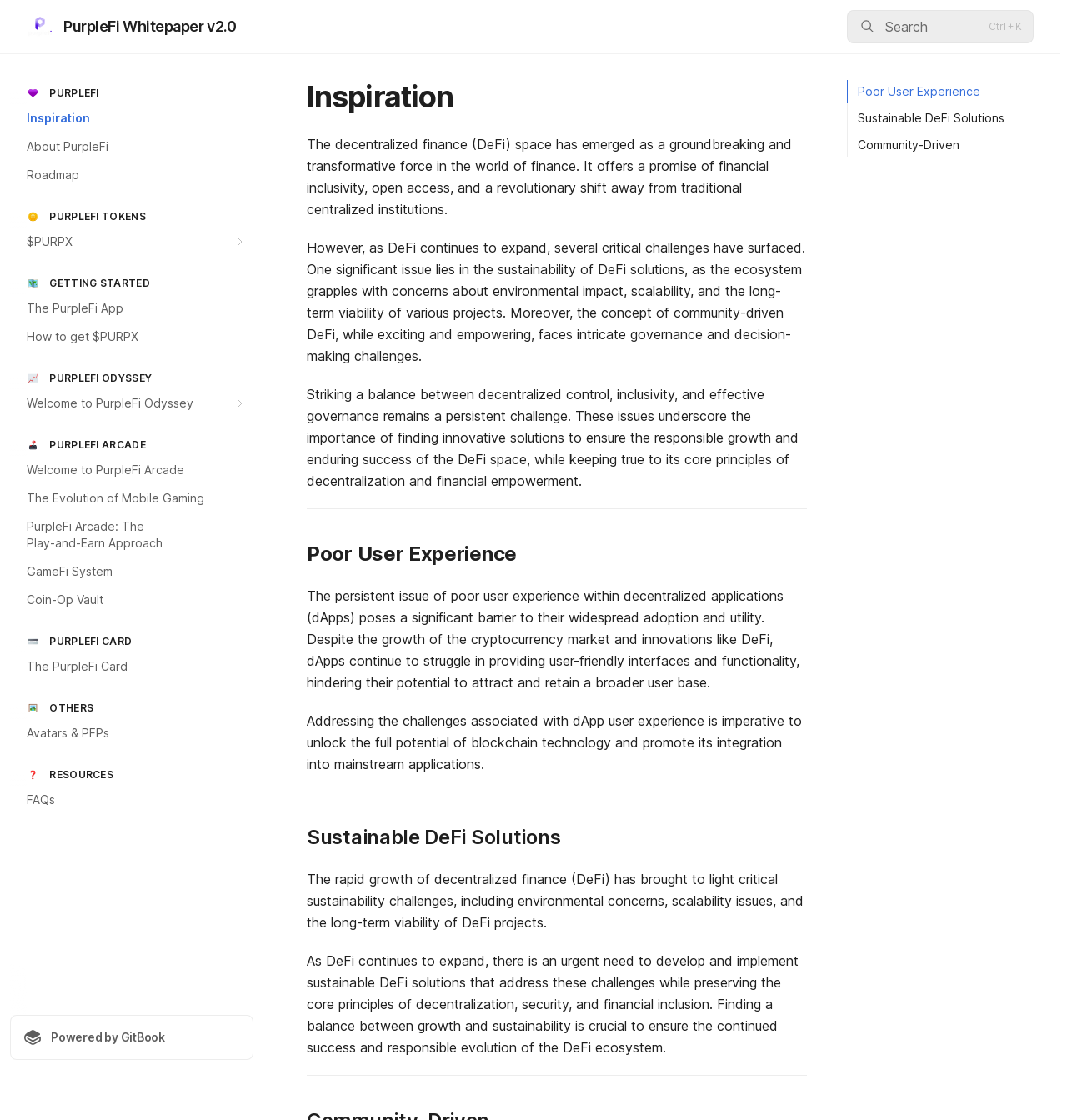Extract the bounding box of the UI element described as: "PurpleFi Arcade: The Play-and-Earn Approach".

[0.009, 0.458, 0.238, 0.497]